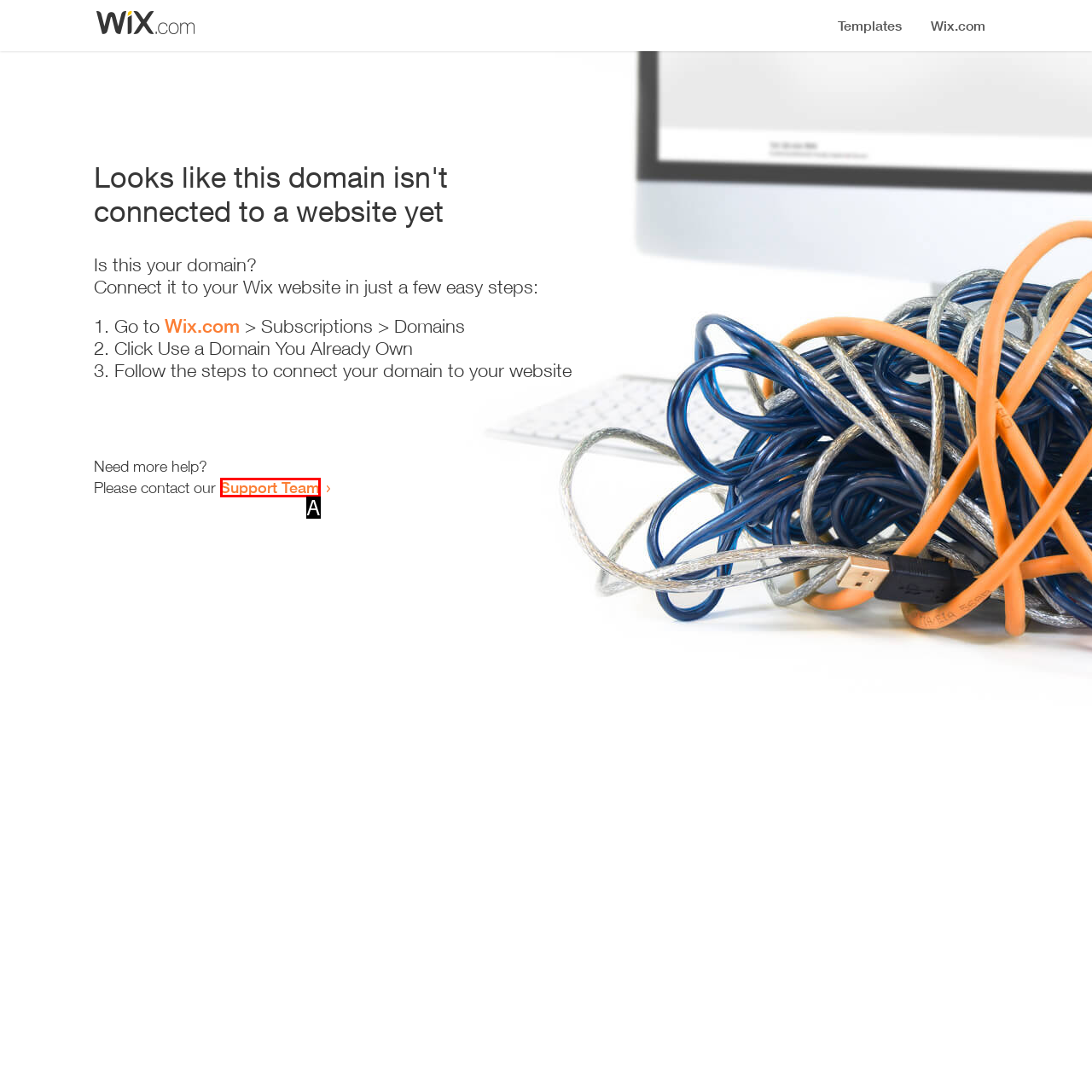Tell me which one HTML element best matches the description: Support Team
Answer with the option's letter from the given choices directly.

A